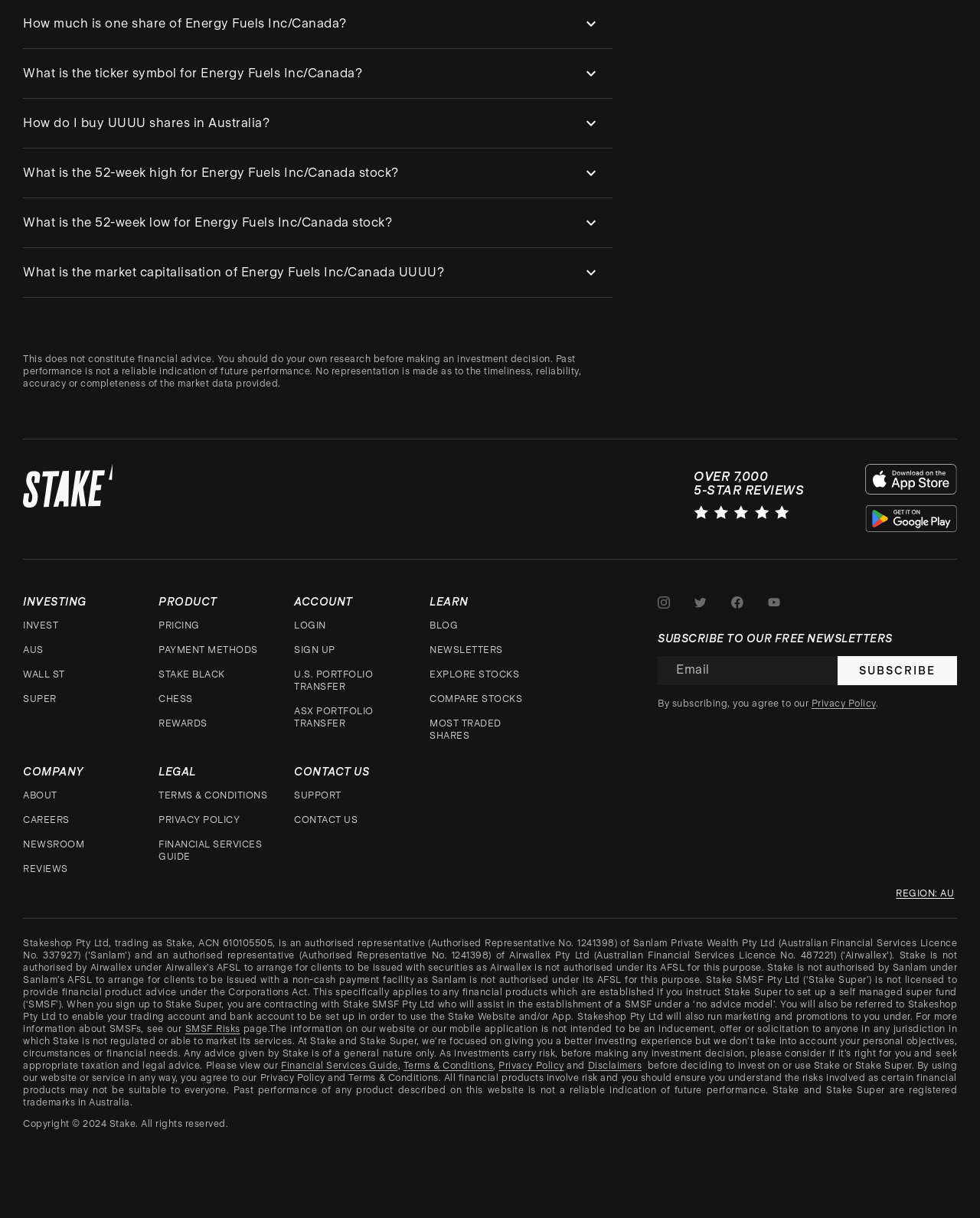Find the bounding box of the UI element described as: "parent_node: Email aria-describedby=":Rl6dabail7m:-helper-text" name="email"". The bounding box coordinates should be given as four float values between 0 and 1, i.e., [left, top, right, bottom].

[0.671, 0.533, 0.855, 0.567]